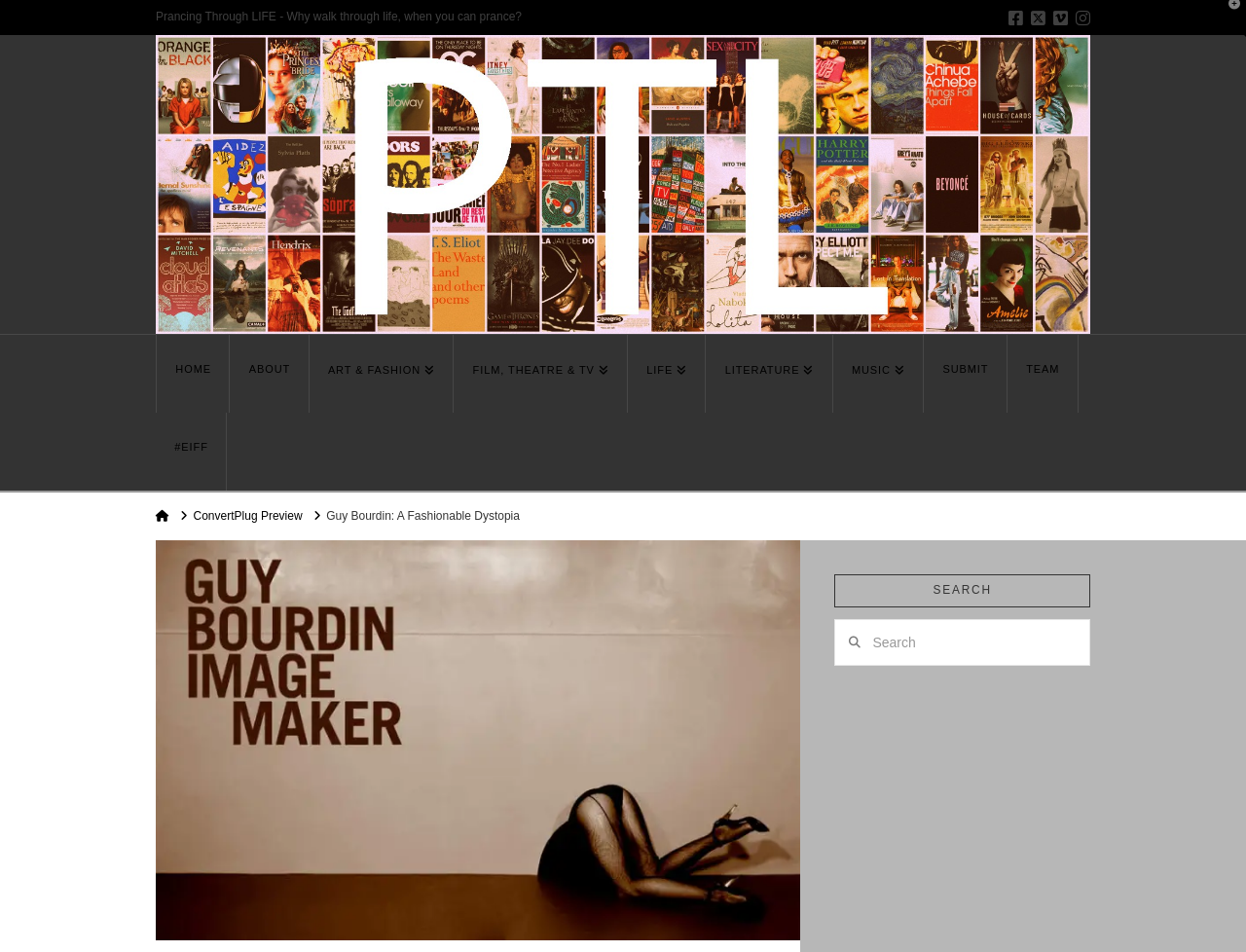Elaborate on the webpage's design and content in a detailed caption.

The webpage is about Guy Bourdin, a fashion photographer, and is titled "Guy Bourdin: A Fashionable Dystopia | Prancing Through LIFE". At the top left, there is a logo and a tagline "Prancing Through LIFE - Why walk through life, when you can prance?" in a smaller font. Below the logo, there are social media links to Facebook, Twitter, Vimeo, and Instagram, aligned horizontally.

To the right of the social media links, there is a large banner image with the title "Prancing Through LIFE" overlaid on it. Below the banner, there is a navigation menu with links to various sections, including HOME, ABOUT, ART & FASHION, FILM, THEATRE & TV, LIFE, LITERATURE, MUSIC, SUBMIT, and TEAM.

Further down, there is a breadcrumb navigation section with links to Home, ConvertPlug Preview, and Guy Bourdin: A Fashionable Dystopia. On the right side of the page, there is a search bar with a heading "SEARCH" and a text input field. Above the search bar, there is a small section with no visible content.

At the very top right corner of the page, there is a button that controls a widget bar. The meta description suggests that the content of the page may be disturbing or provocative, with themes of violence, sexuality, and the uncanny.